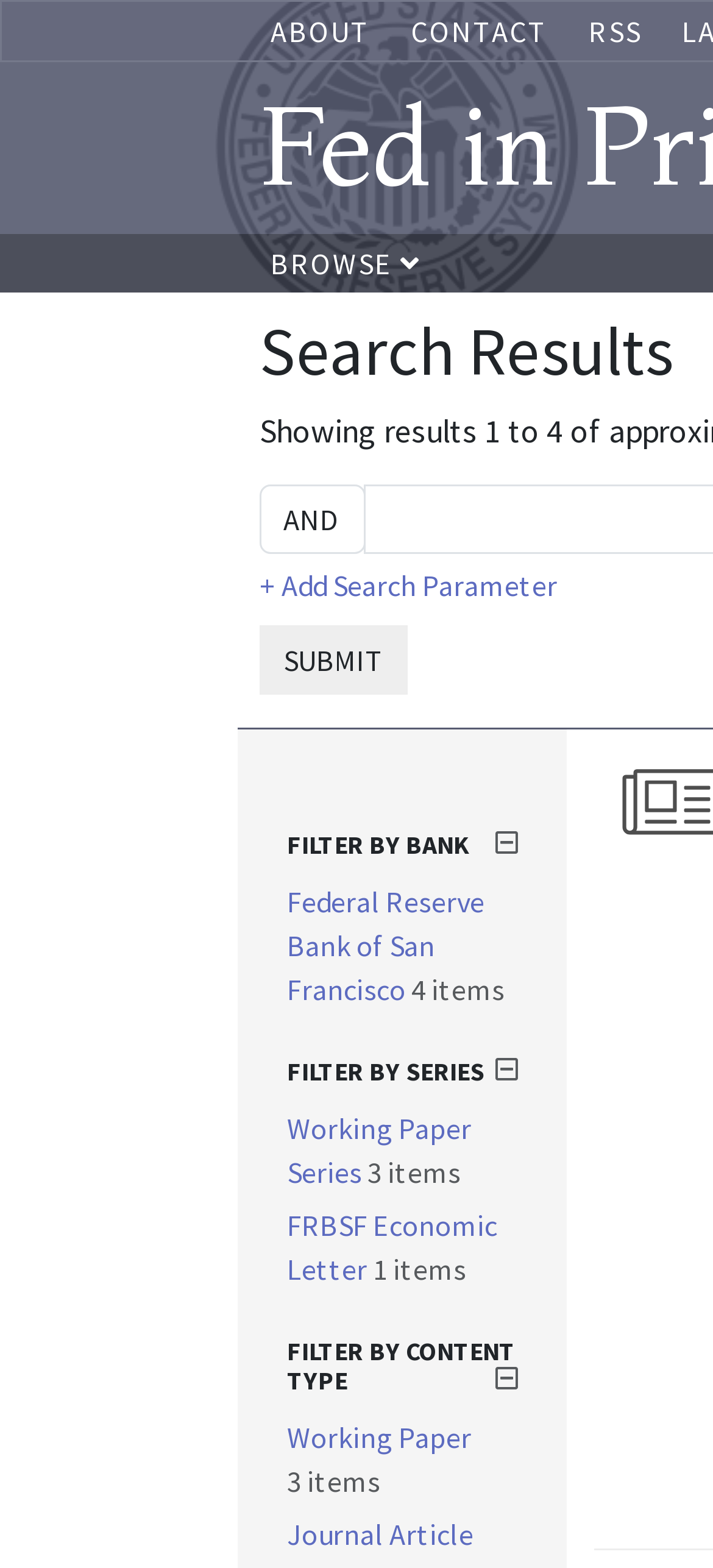What is the purpose of the 'SUBMIT' button? Based on the image, give a response in one word or a short phrase.

To submit search parameters